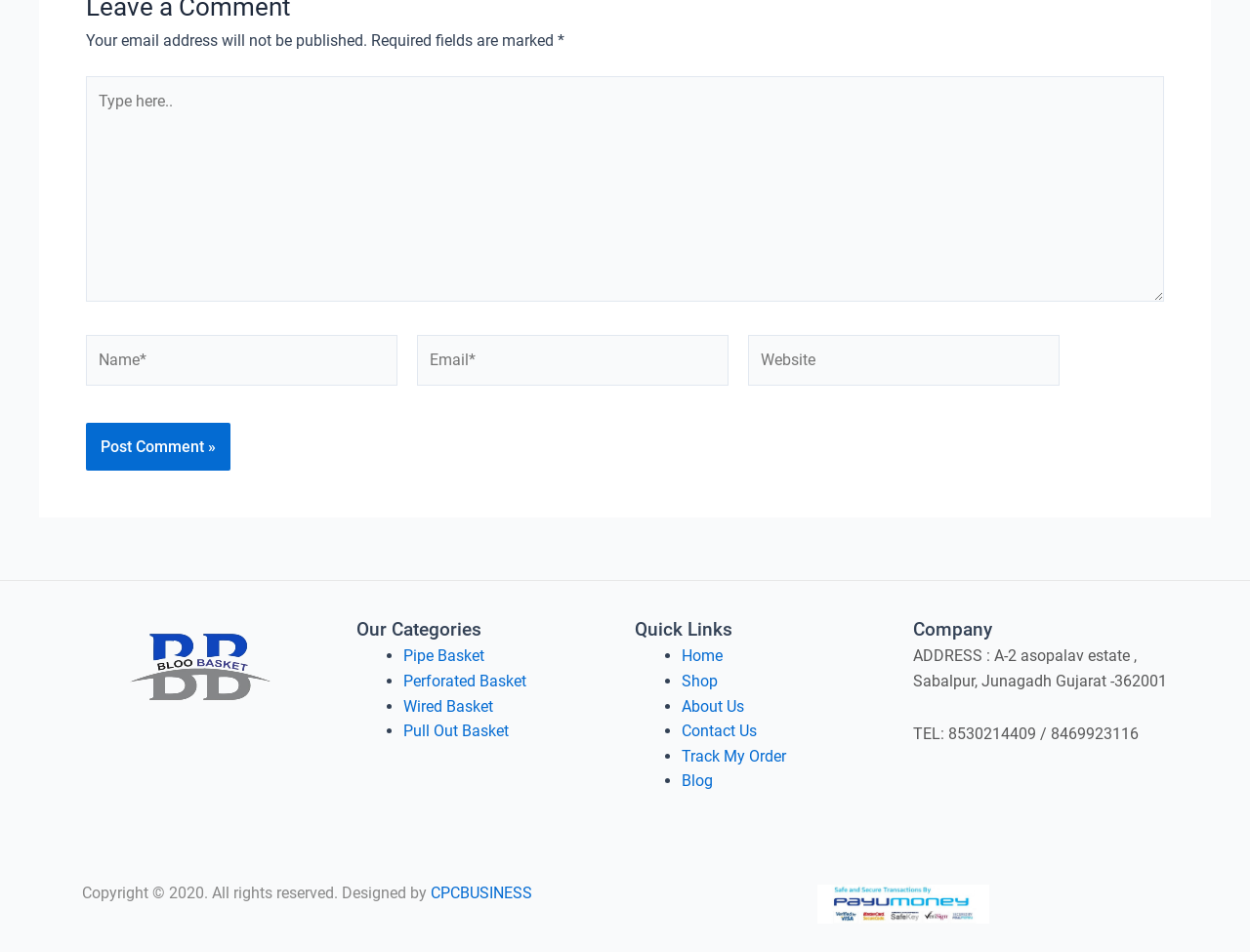Provide your answer to the question using just one word or phrase: What are the categories listed?

Pipe Basket, Perforated Basket, Wired Basket, Pull Out Basket